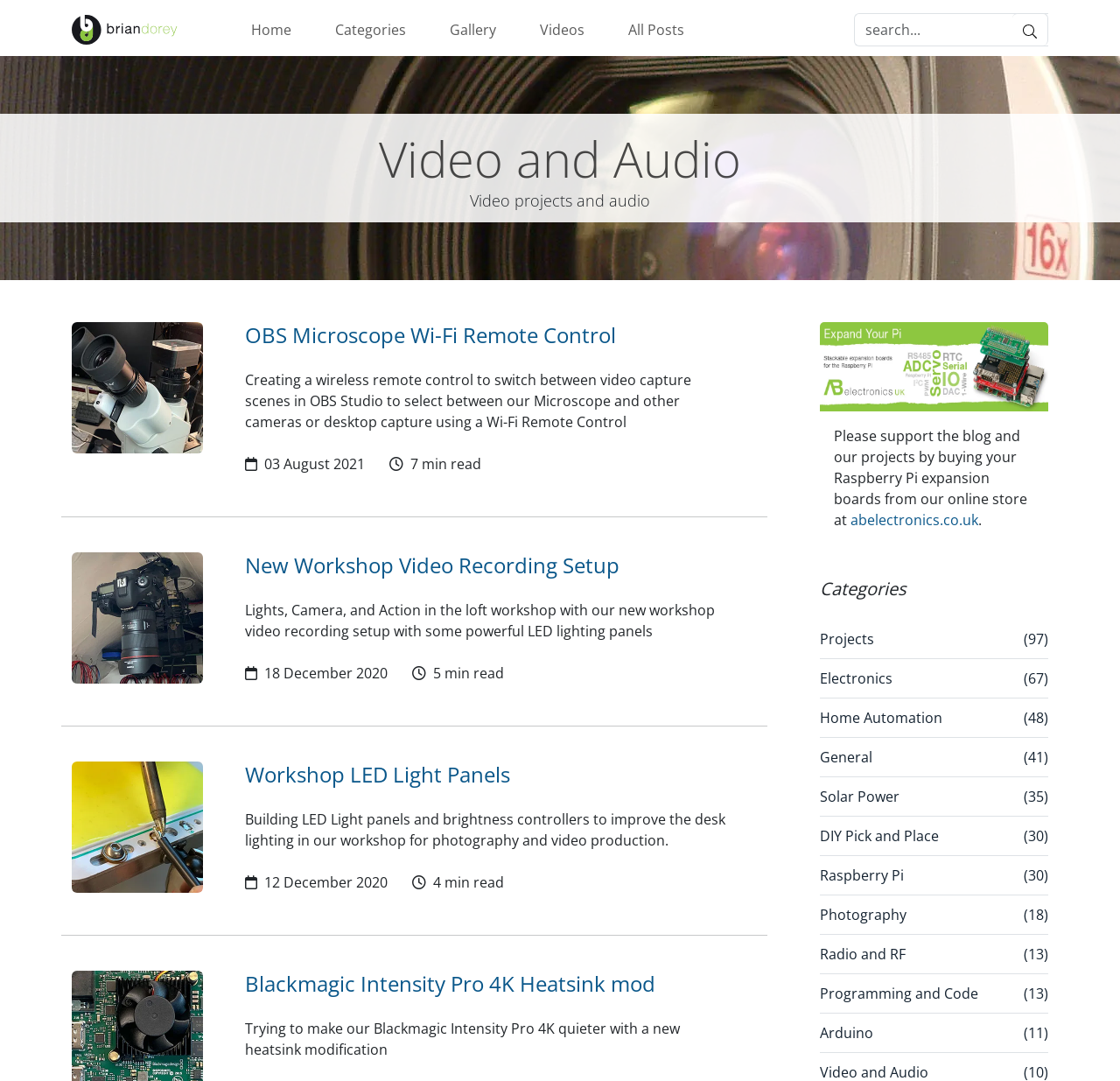Using the description "DIY Pick and Place (30)", predict the bounding box of the relevant HTML element.

[0.732, 0.763, 0.936, 0.783]